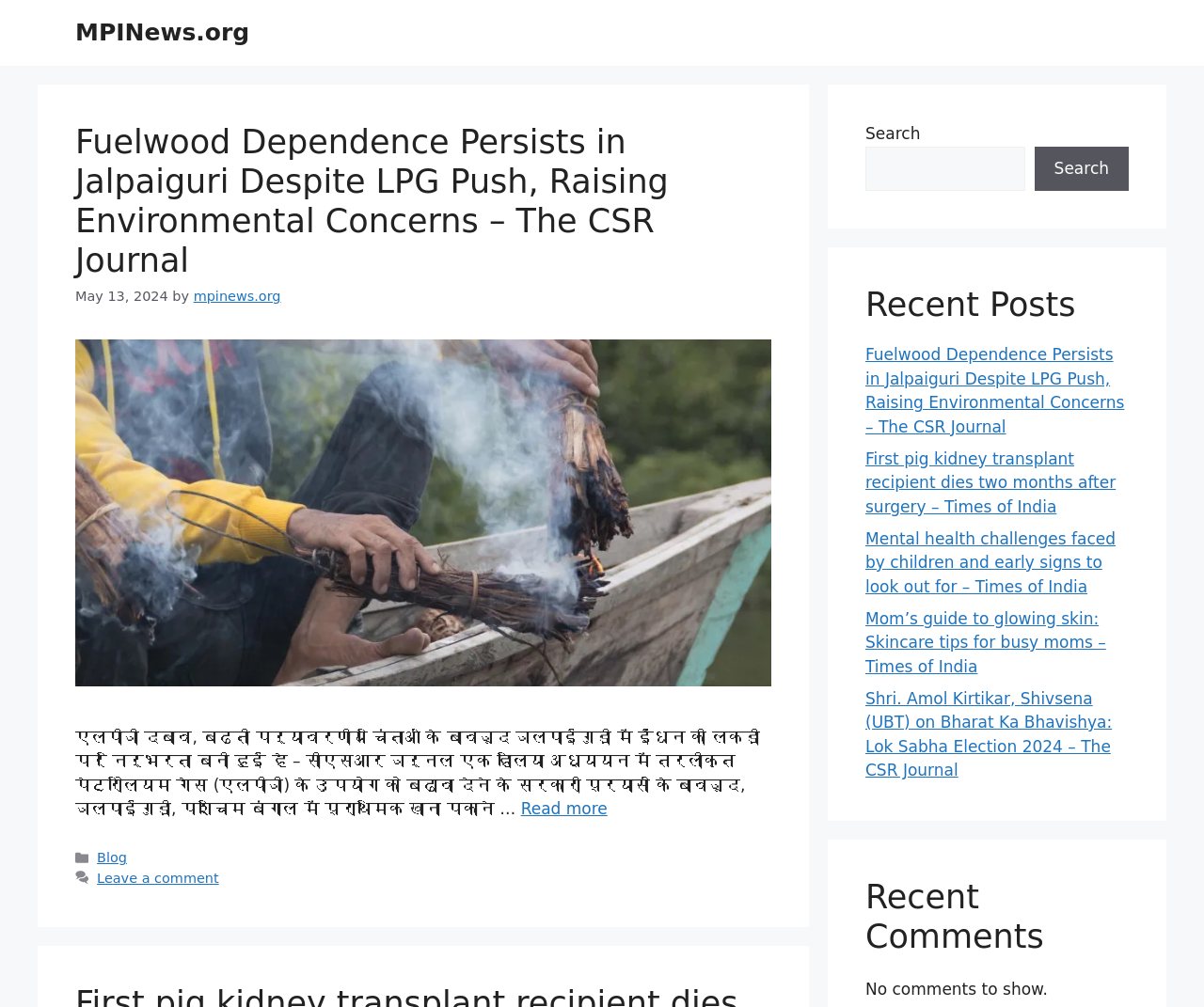Respond to the following question with a brief word or phrase:
What is the title of the first article?

Fuelwood Dependence Persists in Jalpaiguri